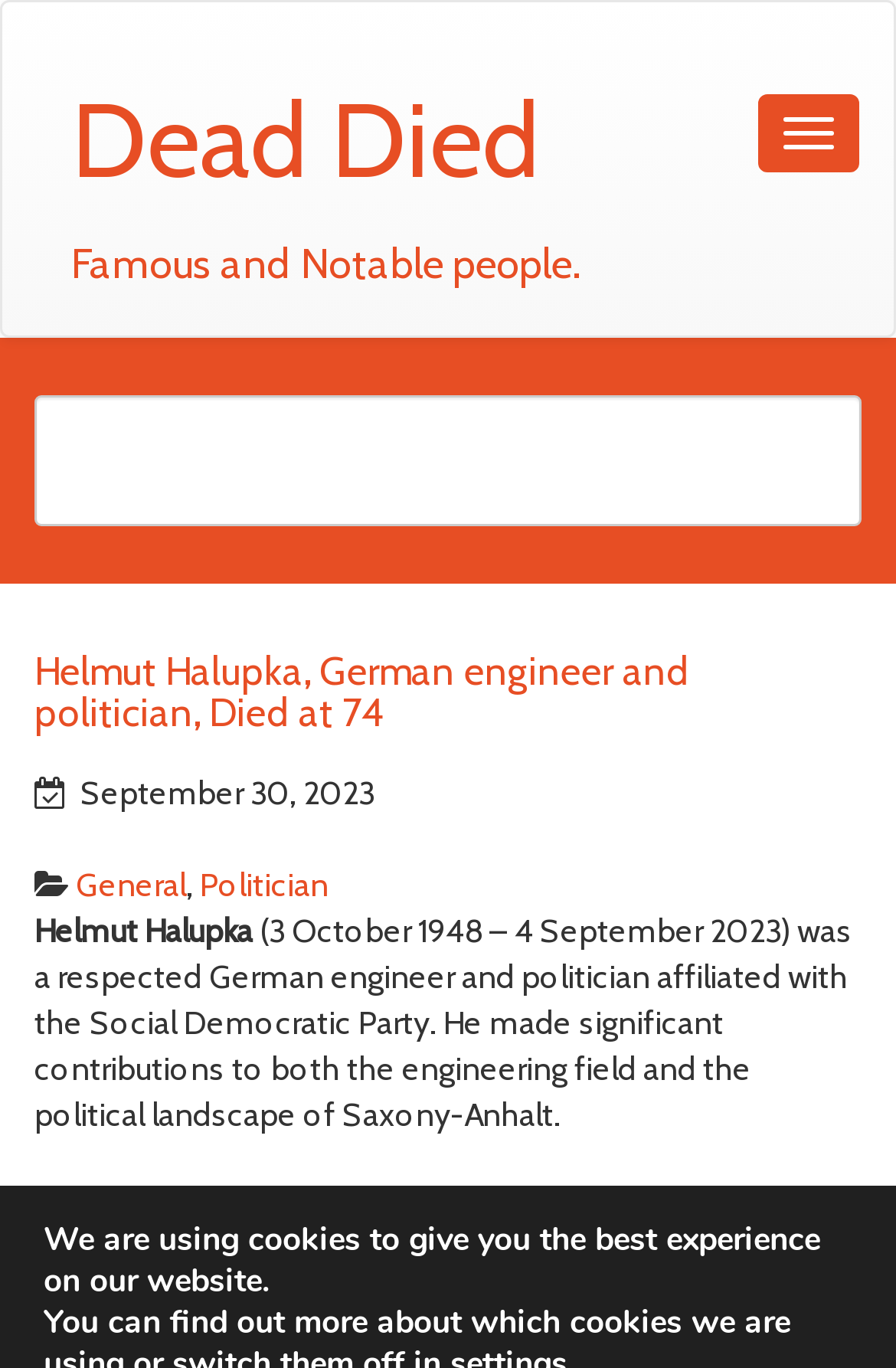Describe the webpage meticulously, covering all significant aspects.

The webpage is about Helmut Halupka, a German engineer and politician. At the top right corner, there is a button. Below it, on the left side, there is a link to "Famous and Notable people." On the top left side, there is a textbox with a prompt "Have a Question? Write here and press enter." 

Above the textbox, there is a heading that reads "Helmut Halupka, German engineer and politician, Died at 74." Below this heading, there is a time stamp "September 30, 2023." To the right of the time stamp, there are two links, "General" and "Politician." 

Below these links, there is a paragraph of text that describes Helmut Halupka's life and career, mentioning his contributions to the engineering field and the political landscape of Saxony-Anhalt. This paragraph is preceded by the name "Helmut Halupka" and his birth and death dates. 

Further down, there is a heading "Life and Career." At the very bottom of the page, there is a notice about the use of cookies on the website.